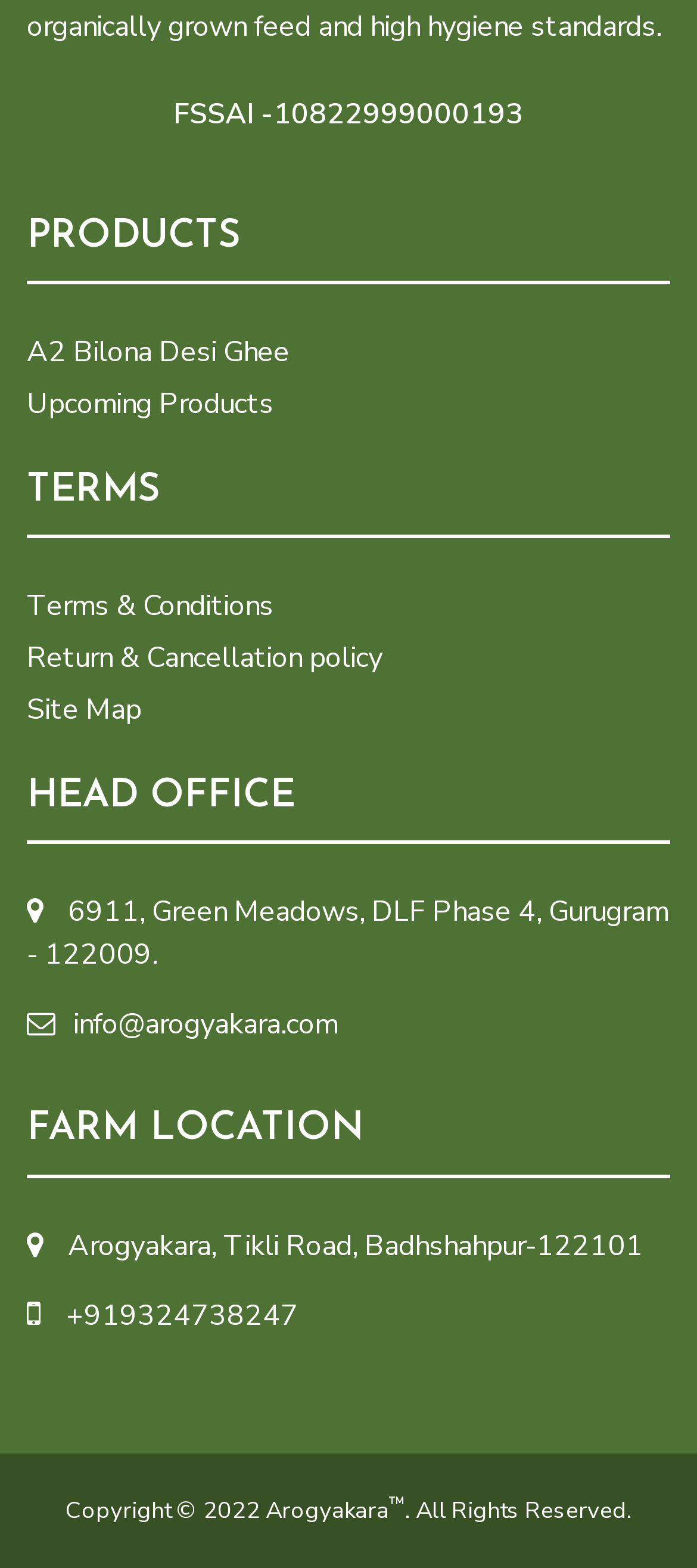What is the copyright year?
Please give a detailed and elaborate explanation in response to the question.

I searched for the 'Copyright' text and found the year '2022' mentioned next to it.